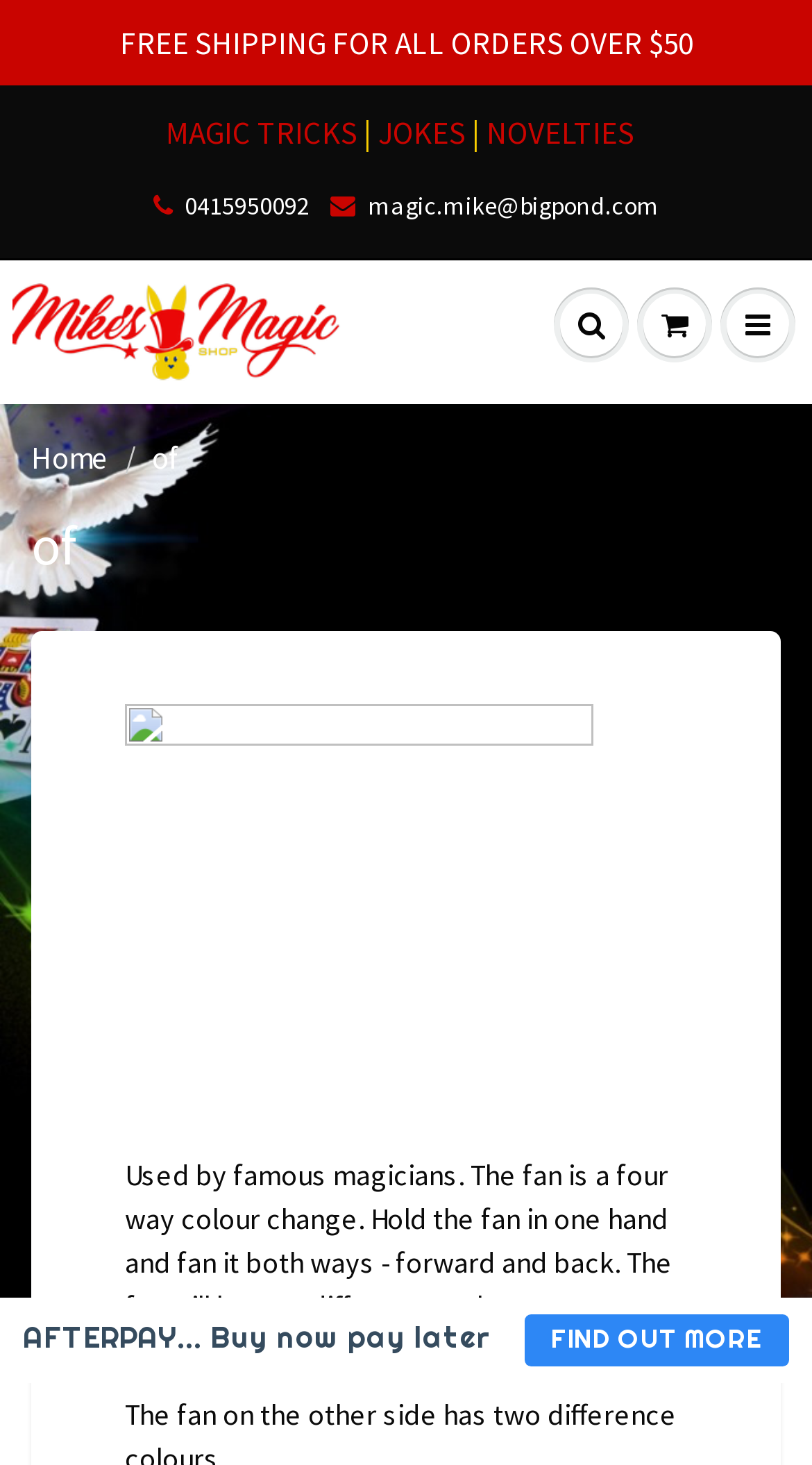Please answer the following question using a single word or phrase: What is the category of products on this webpage?

Magic Tricks